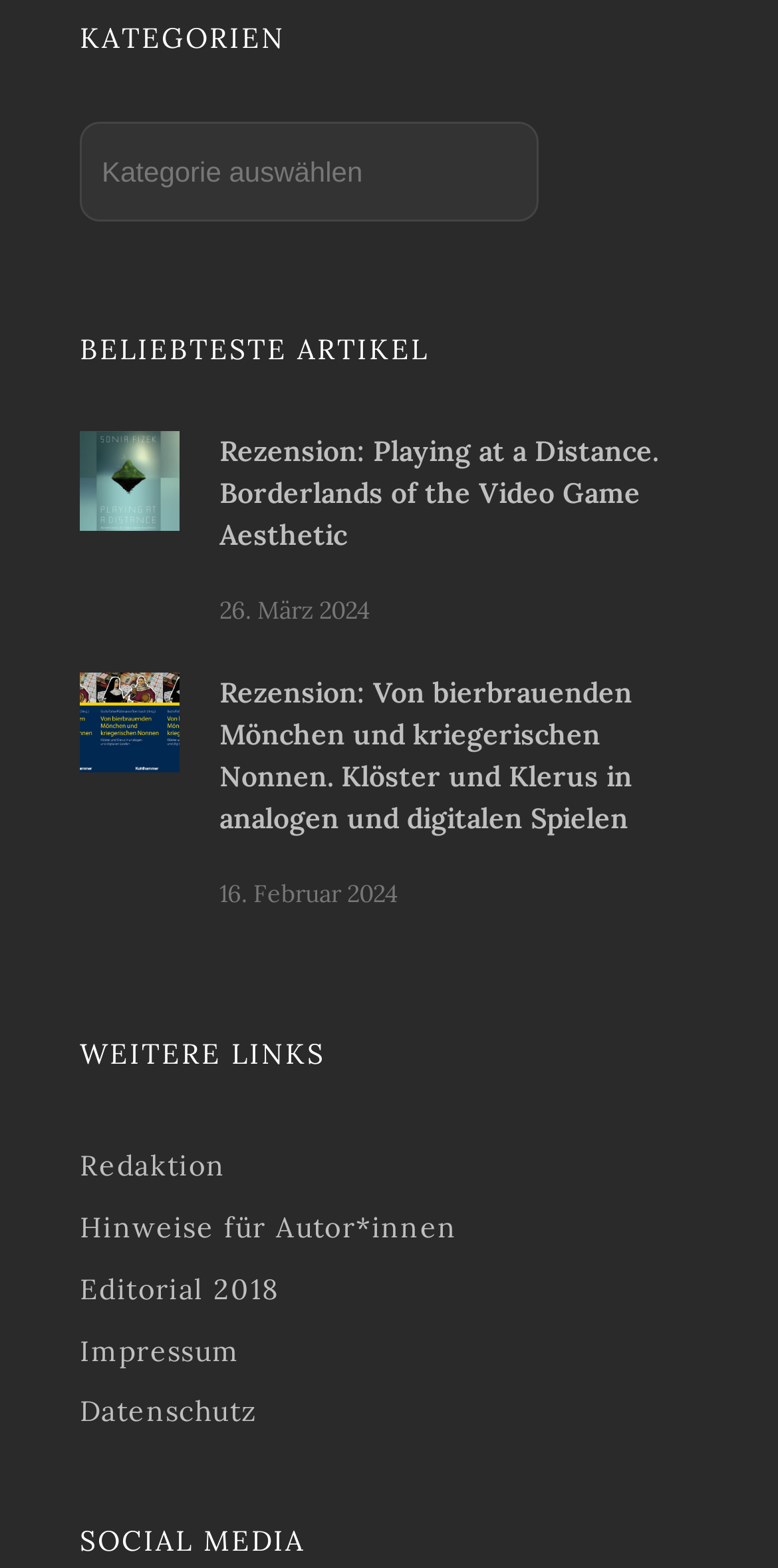Locate the bounding box of the user interface element based on this description: "Datenschutz".

[0.103, 0.889, 0.33, 0.912]